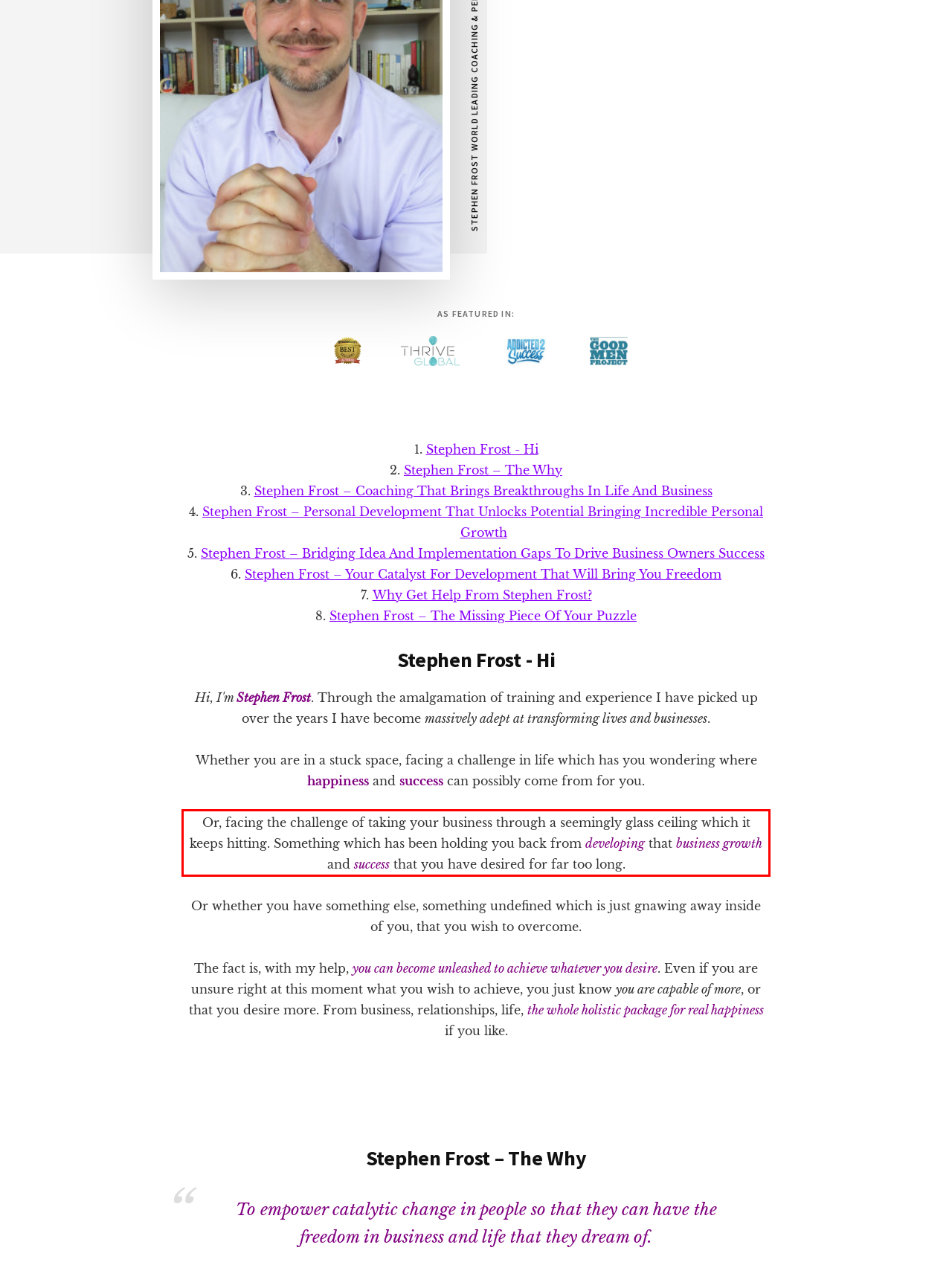You are presented with a webpage screenshot featuring a red bounding box. Perform OCR on the text inside the red bounding box and extract the content.

Or, facing the challenge of taking your business through a seemingly glass ceiling which it keeps hitting. Something which has been holding you back from developing that business growth and success that you have desired for far too long.